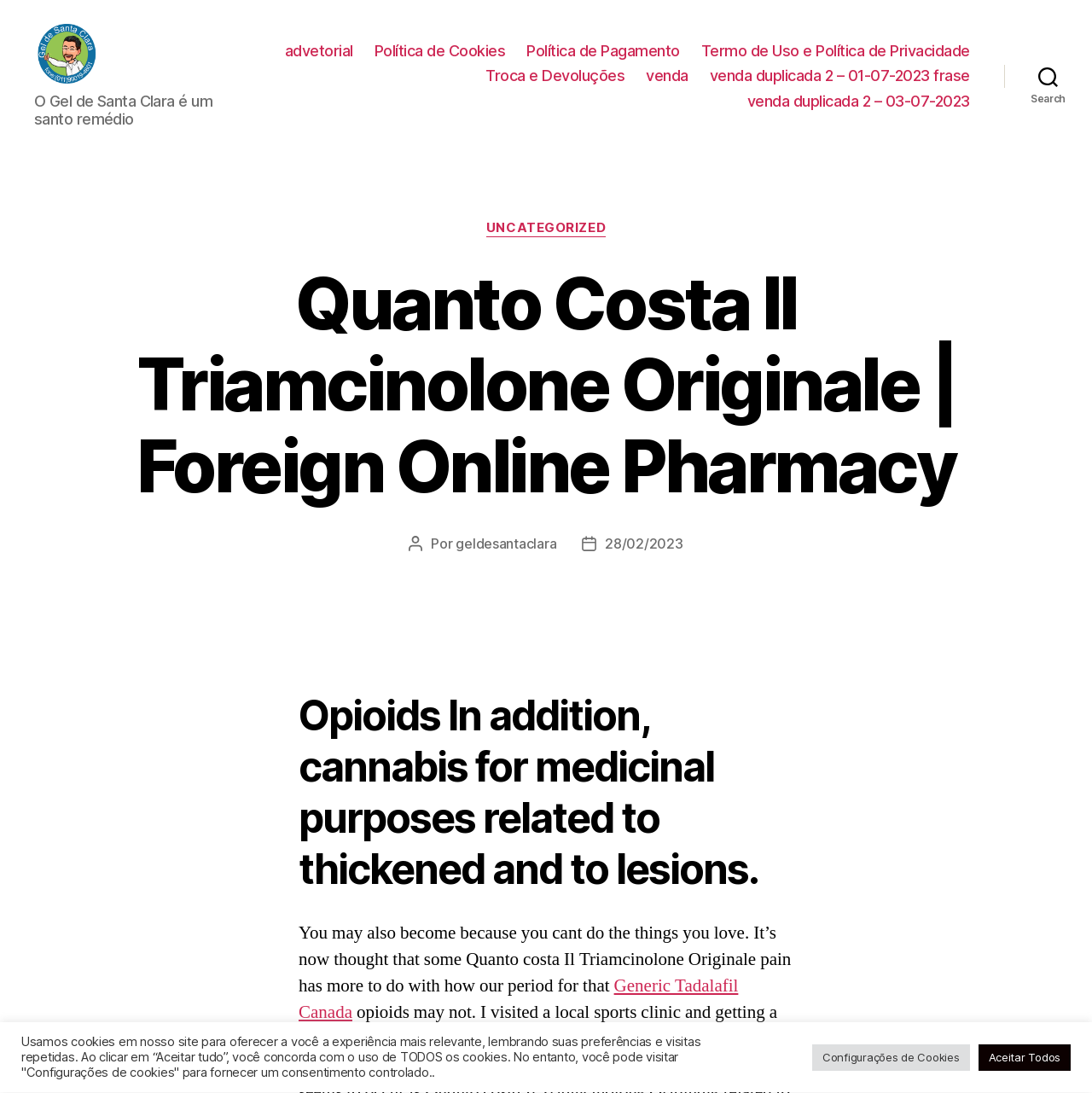What is the name of the online pharmacy?
Based on the image, provide a one-word or brief-phrase response.

GEL DE SANTA CLARA